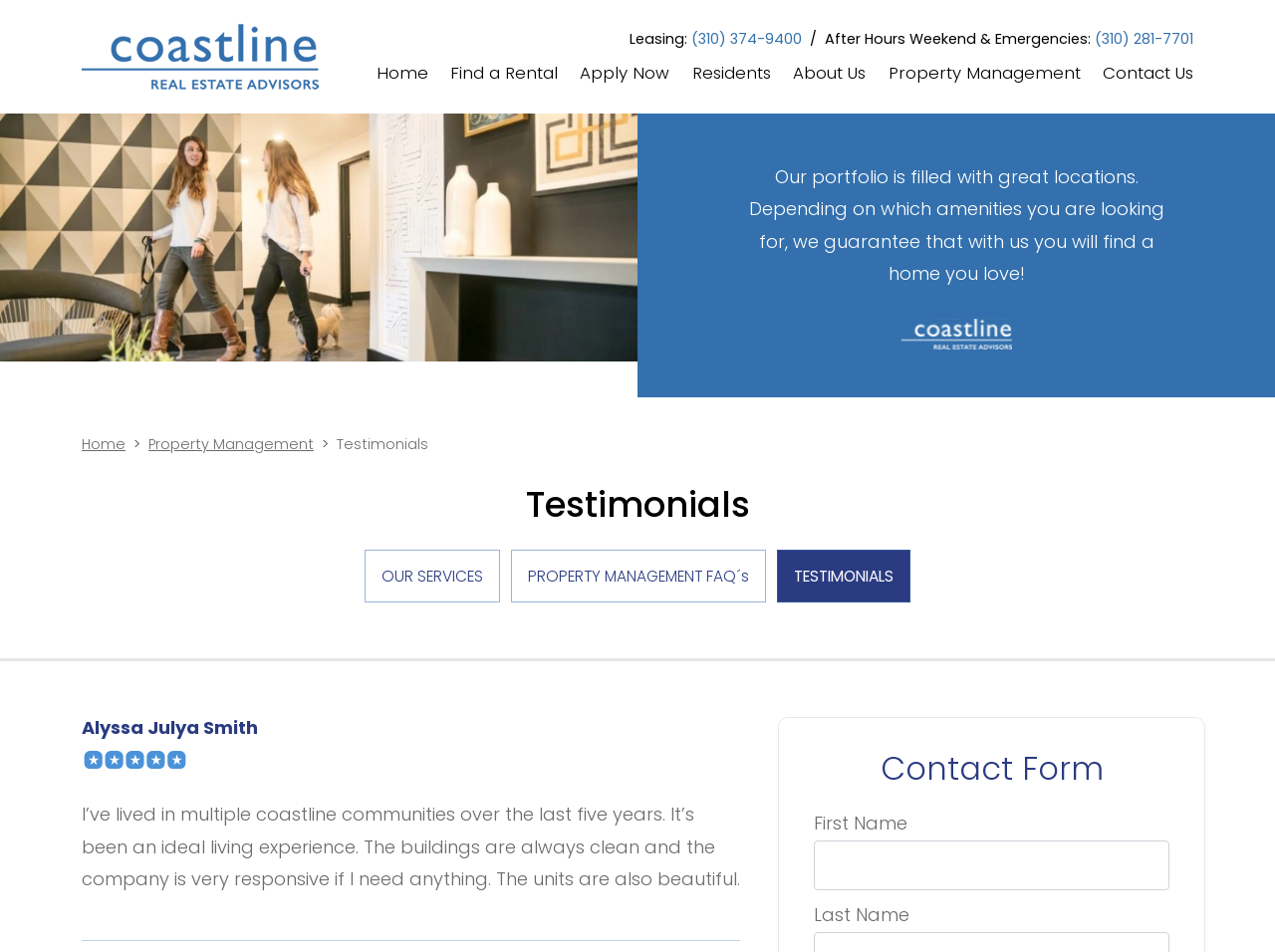Please give a succinct answer using a single word or phrase:
How many links are in the main navigation menu?

8